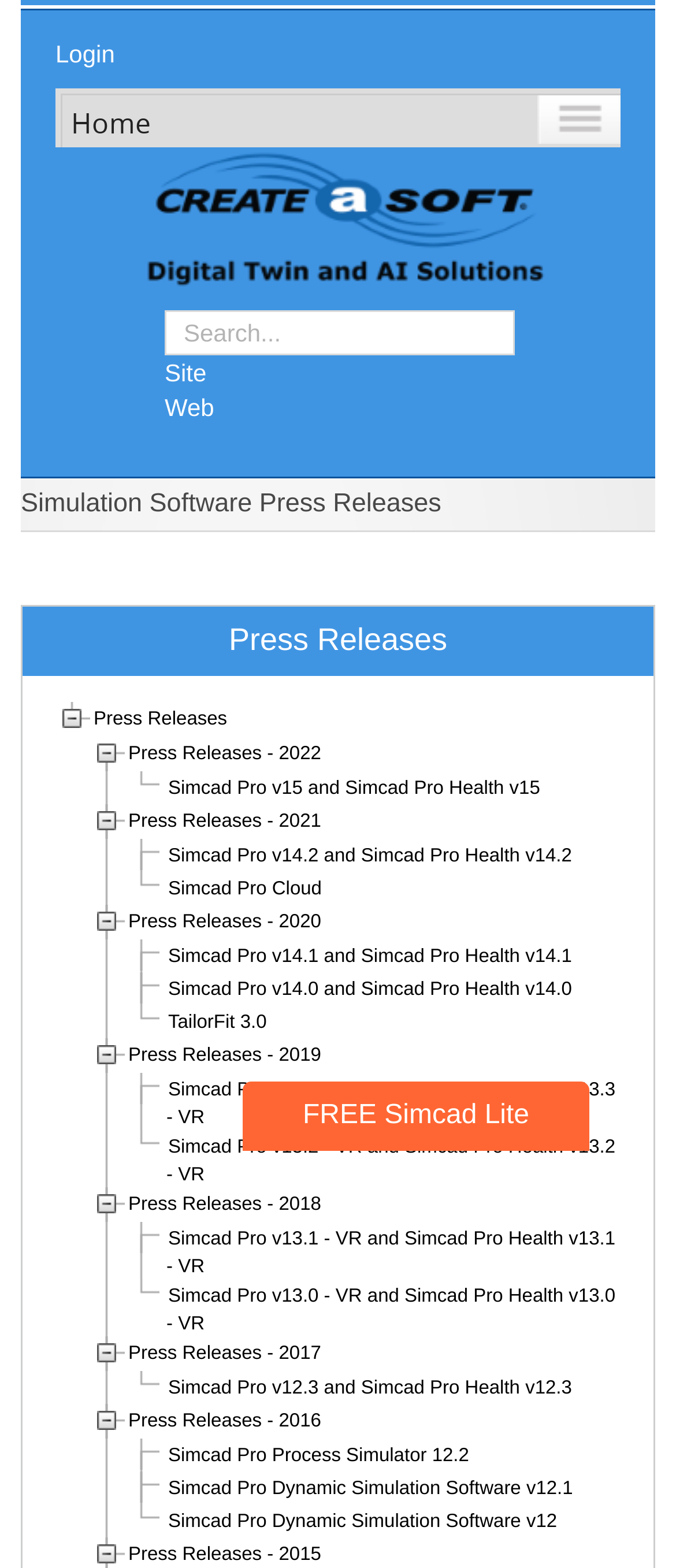Find and indicate the bounding box coordinates of the region you should select to follow the given instruction: "Click on the 'Login' link".

[0.069, 0.025, 0.183, 0.043]